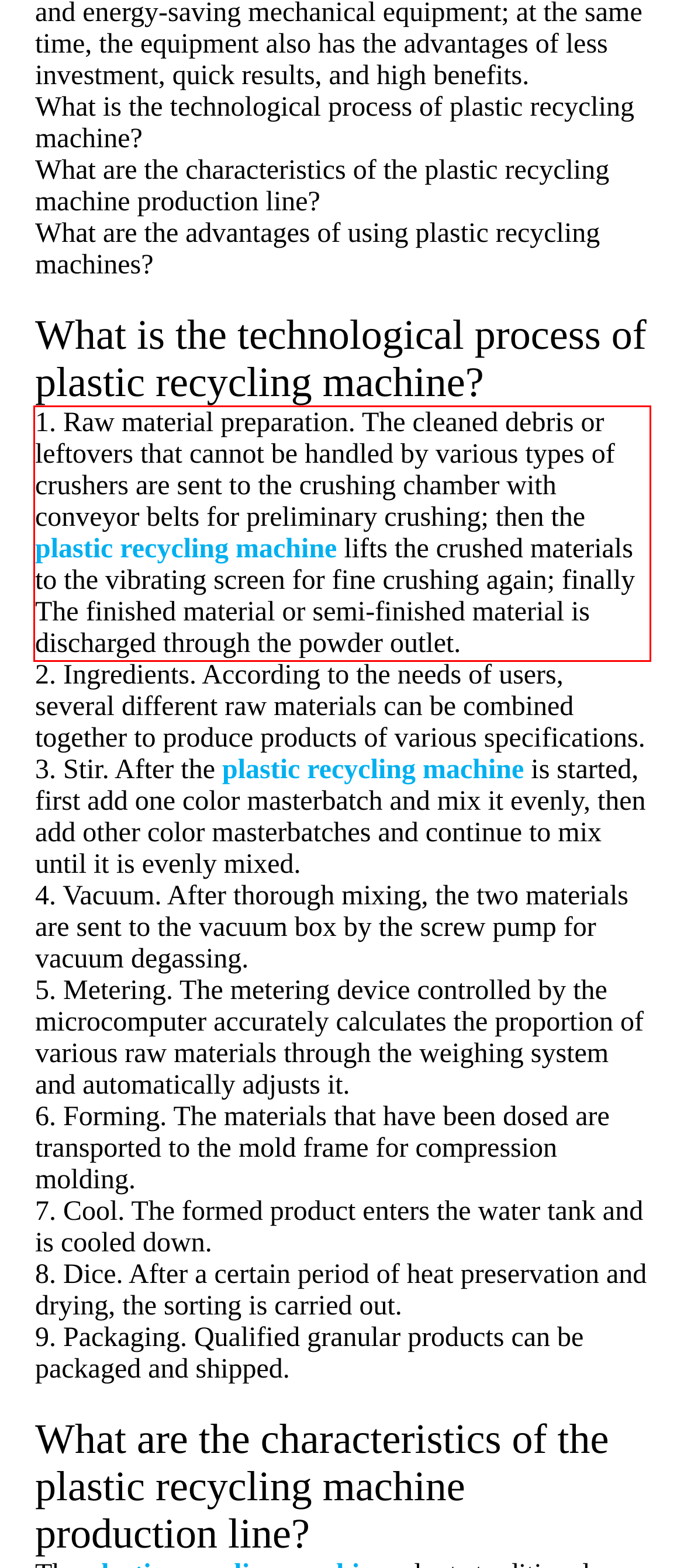Review the webpage screenshot provided, and perform OCR to extract the text from the red bounding box.

1. Raw material preparation. The cleaned debris or leftovers that cannot be handled by various types of crushers are sent to the crushing chamber with conveyor belts for preliminary crushing; then the plastic recycling machine lifts the crushed materials to the vibrating screen for fine crushing again; finally The finished material or semi-finished material is discharged through the powder outlet.